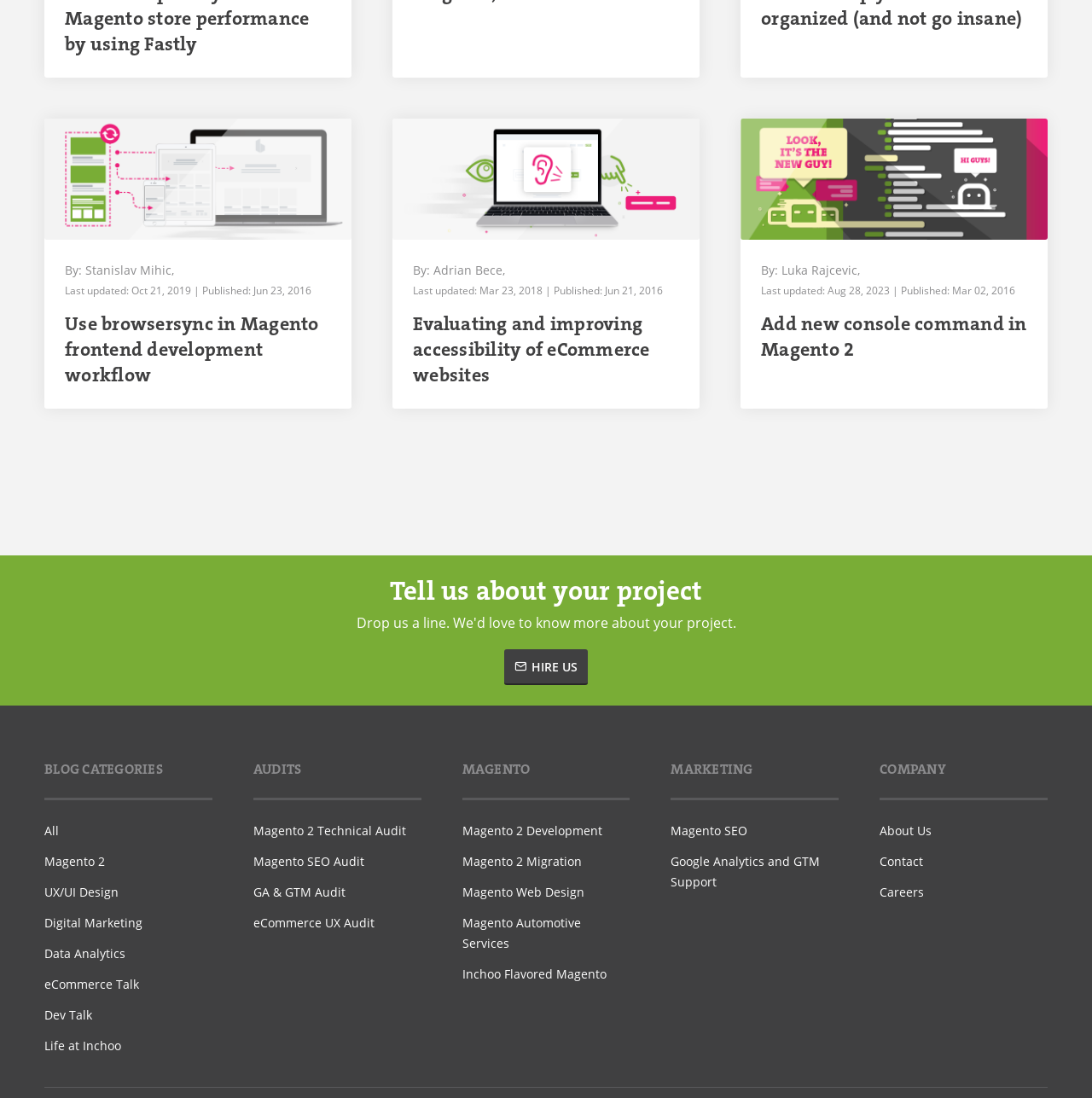Given the description of a UI element: "Magento Web Design", identify the bounding box coordinates of the matching element in the webpage screenshot.

[0.423, 0.799, 0.577, 0.827]